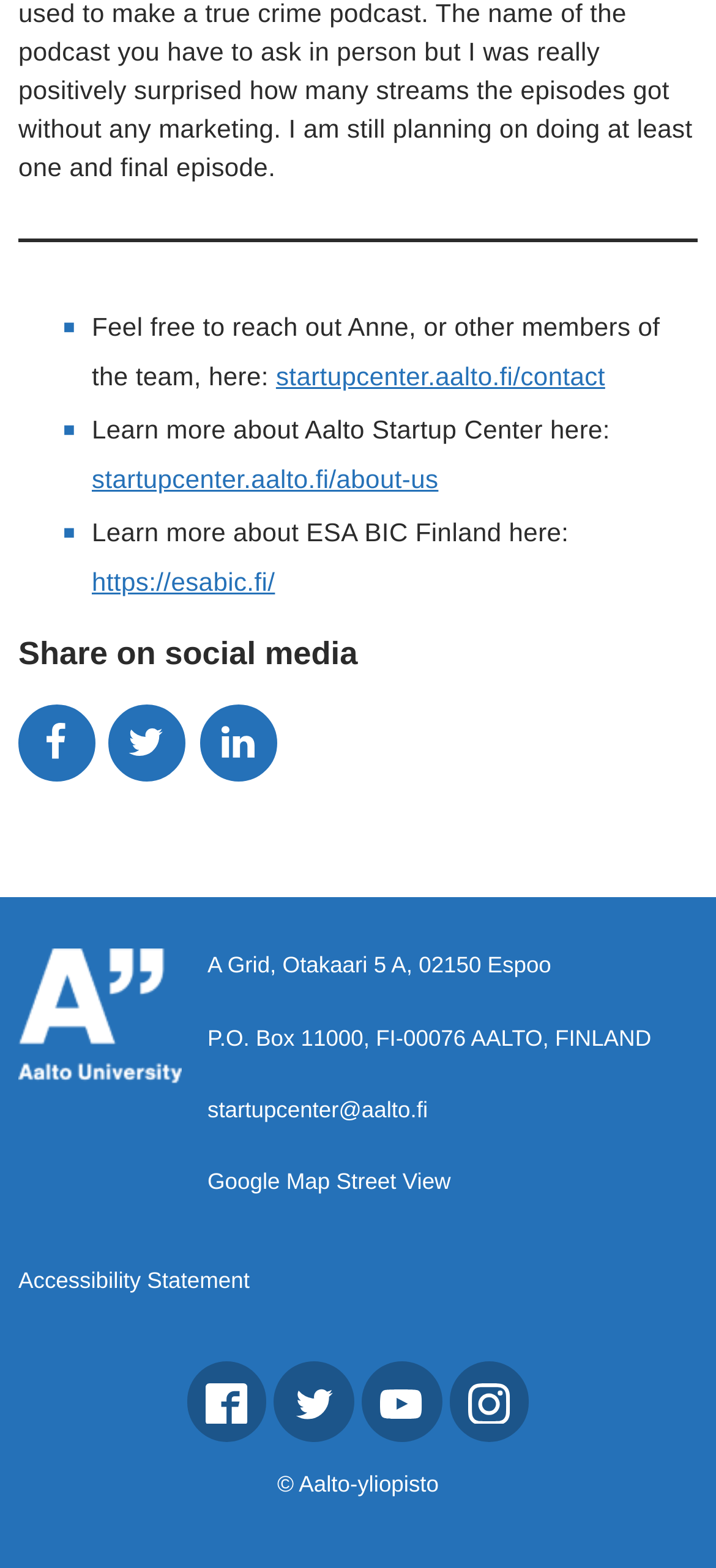Please give a succinct answer to the question in one word or phrase:
What is the contact email of Aalto Startup Center?

startupcenter@aalto.fi